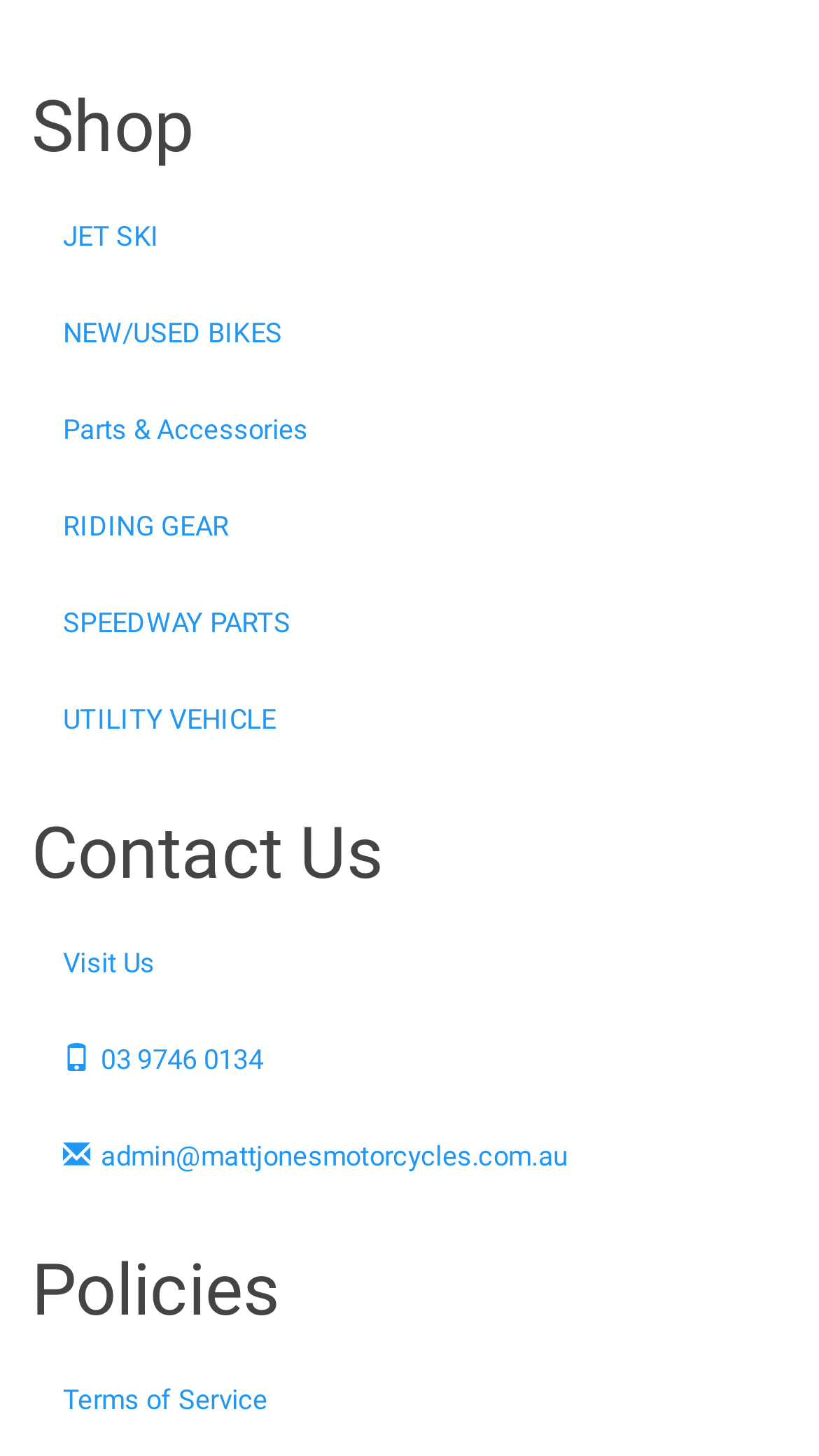Give a concise answer using only one word or phrase for this question:
What type of vehicles are available?

Multiple types